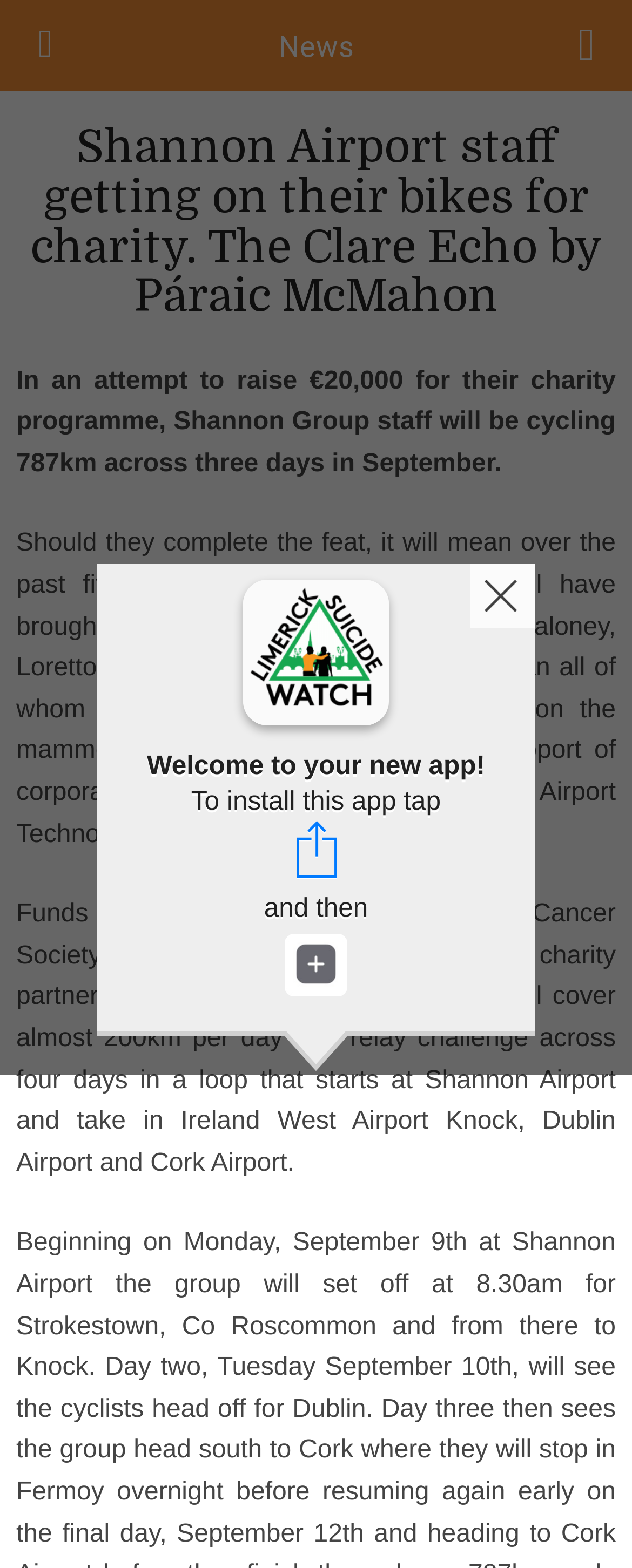How many kilometers will the cyclists cover per day?
Refer to the image and provide a thorough answer to the question.

The webpage states that the cyclists will cover almost 200km per day in a relay challenge across four days, starting at Shannon Airport and taking in Ireland West Airport Knock, Dublin Airport, and Cork Airport.